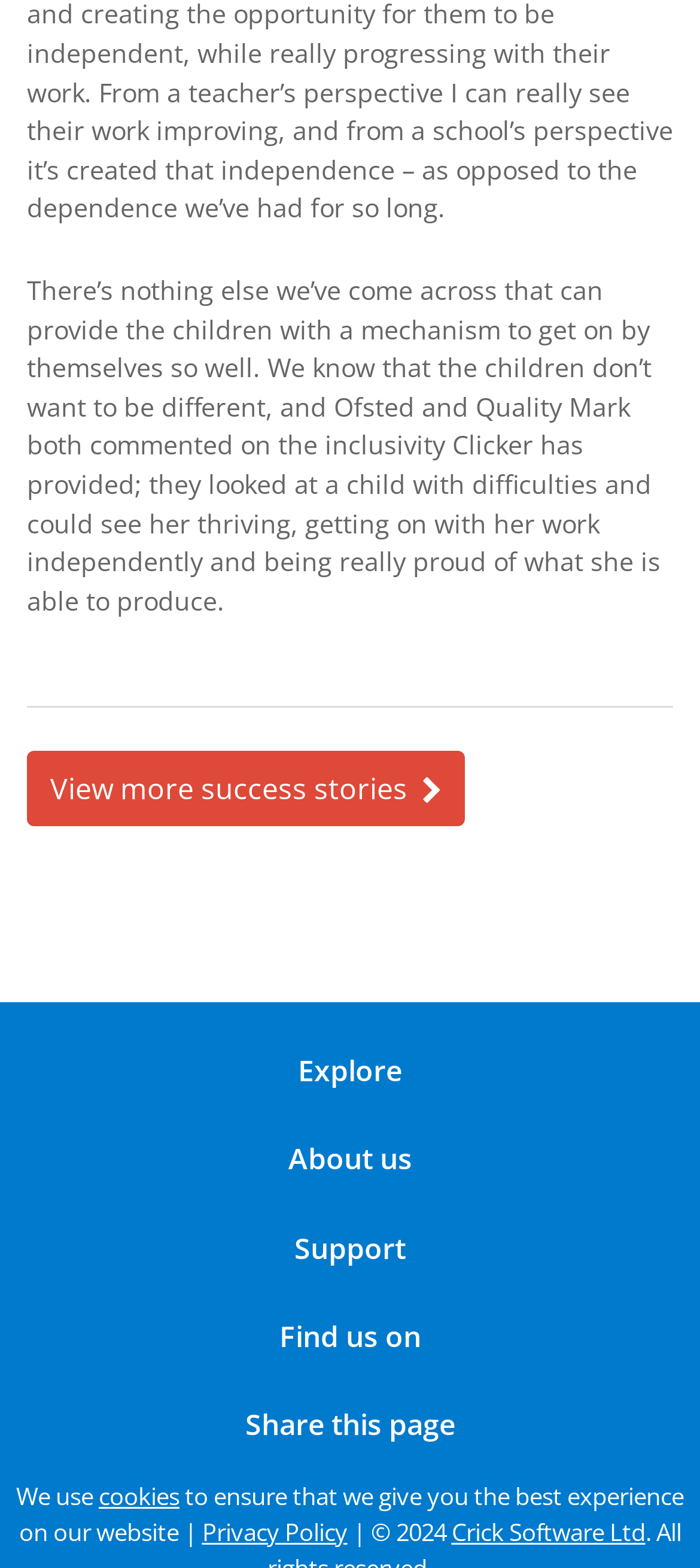What is the name of the company behind the website?
Based on the visual content, answer with a single word or a brief phrase.

Crick Software Ltd